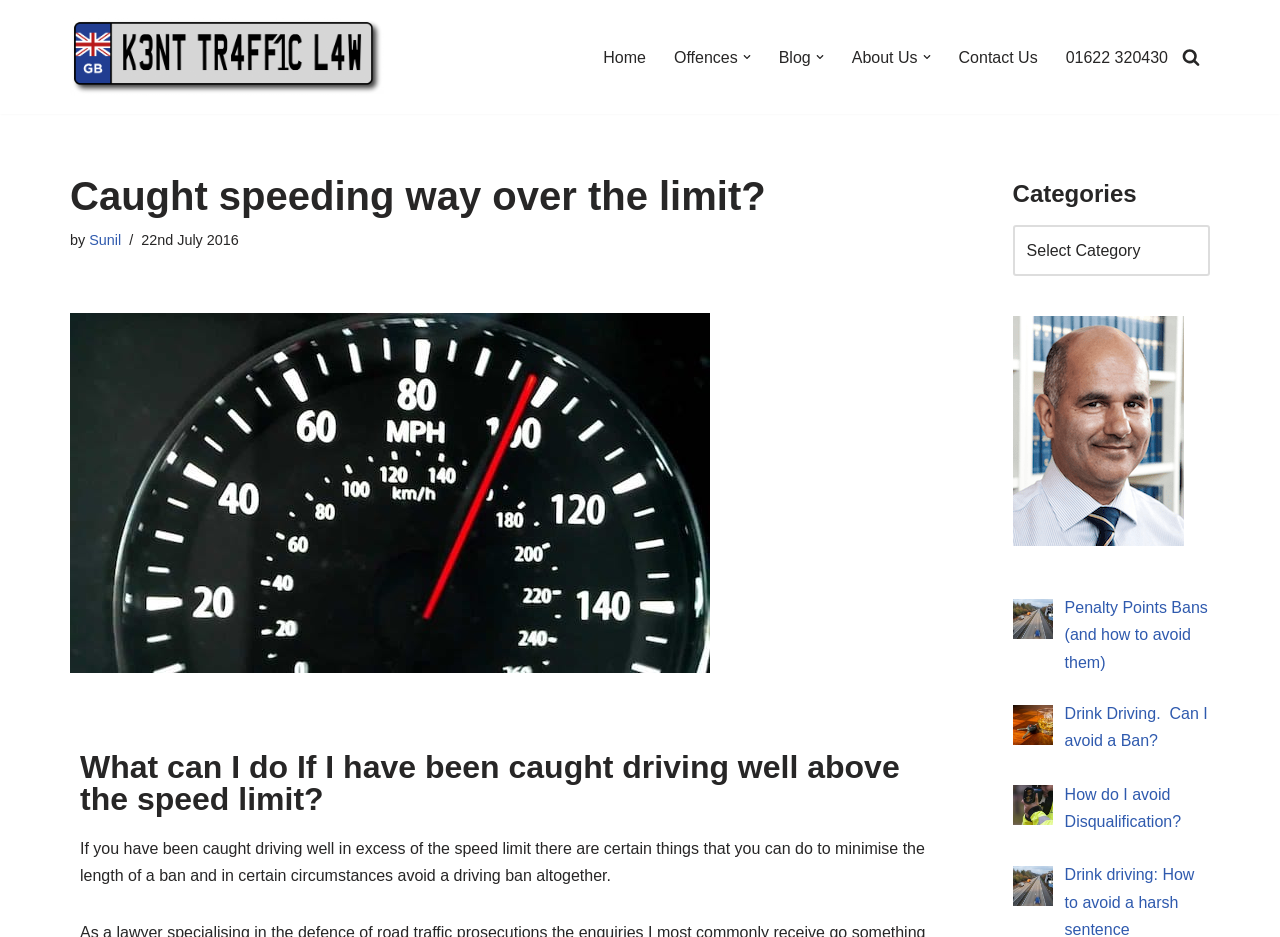Provide your answer to the question using just one word or phrase: Who wrote the article?

Sunil